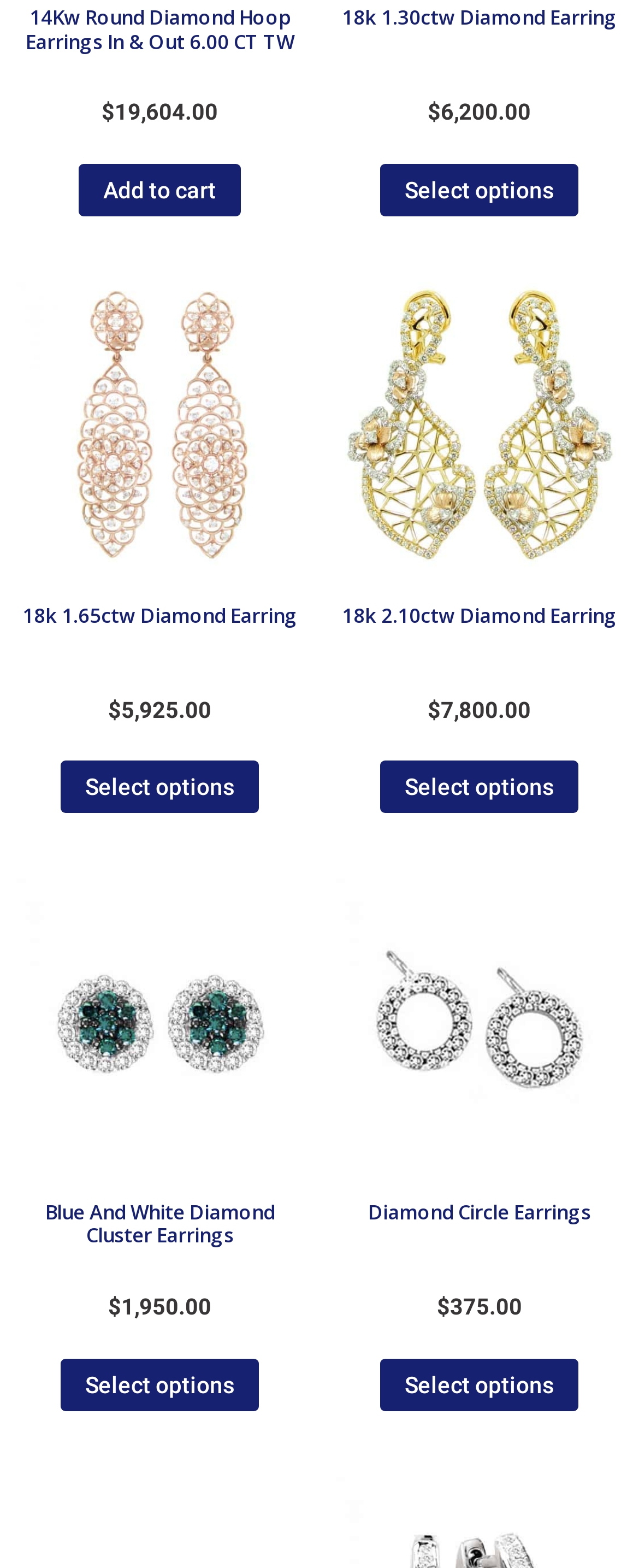Please specify the bounding box coordinates of the area that should be clicked to accomplish the following instruction: "Select options for Diamond Circle Earrings". The coordinates should consist of four float numbers between 0 and 1, i.e., [left, top, right, bottom].

[0.595, 0.866, 0.905, 0.899]